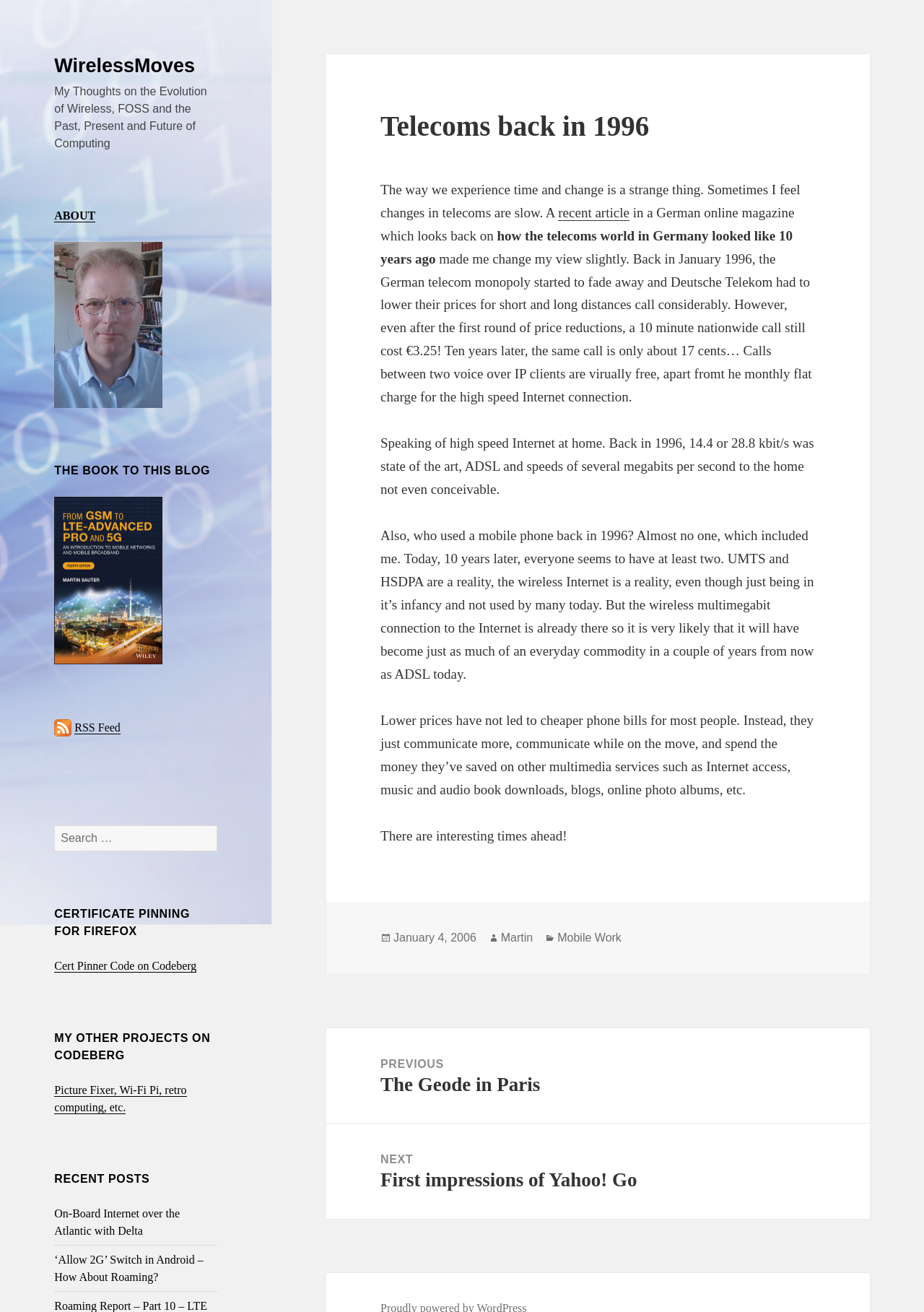Based on the element description "Cert Pinner Code on Codeberg", predict the bounding box coordinates of the UI element.

[0.059, 0.732, 0.213, 0.741]